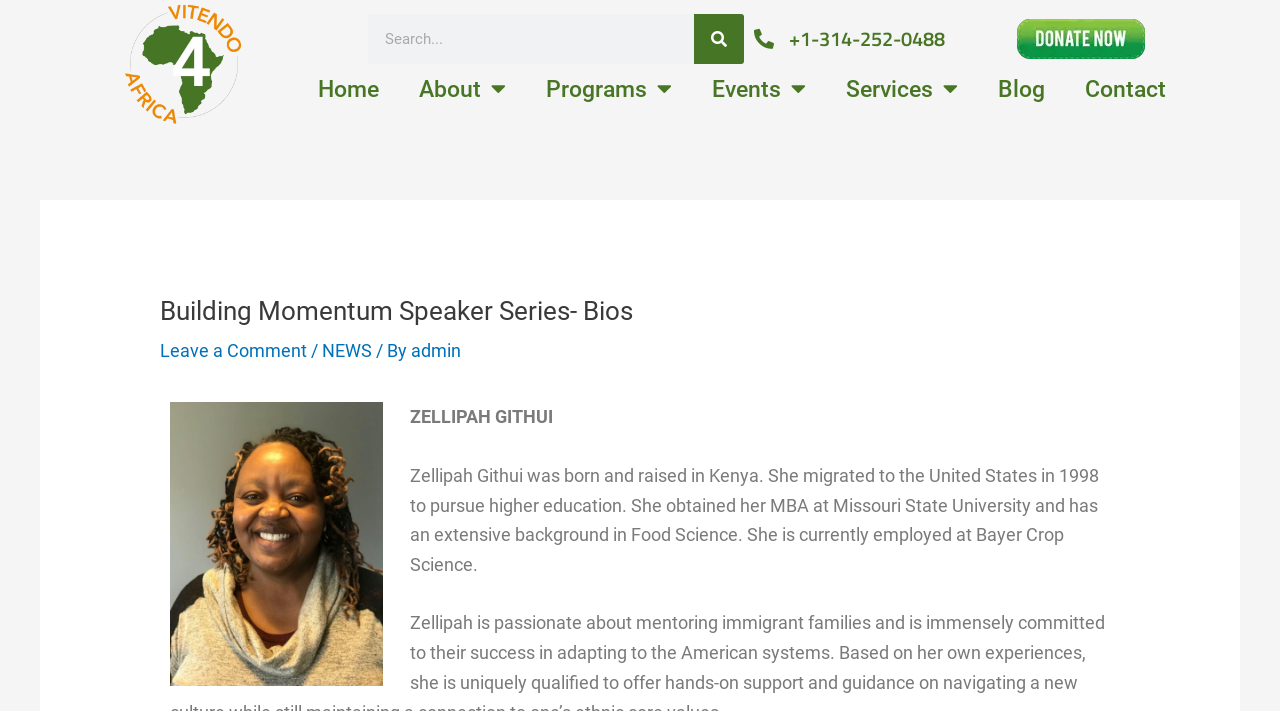Can you extract the headline from the webpage for me?

Building Momentum Speaker Series- Bios